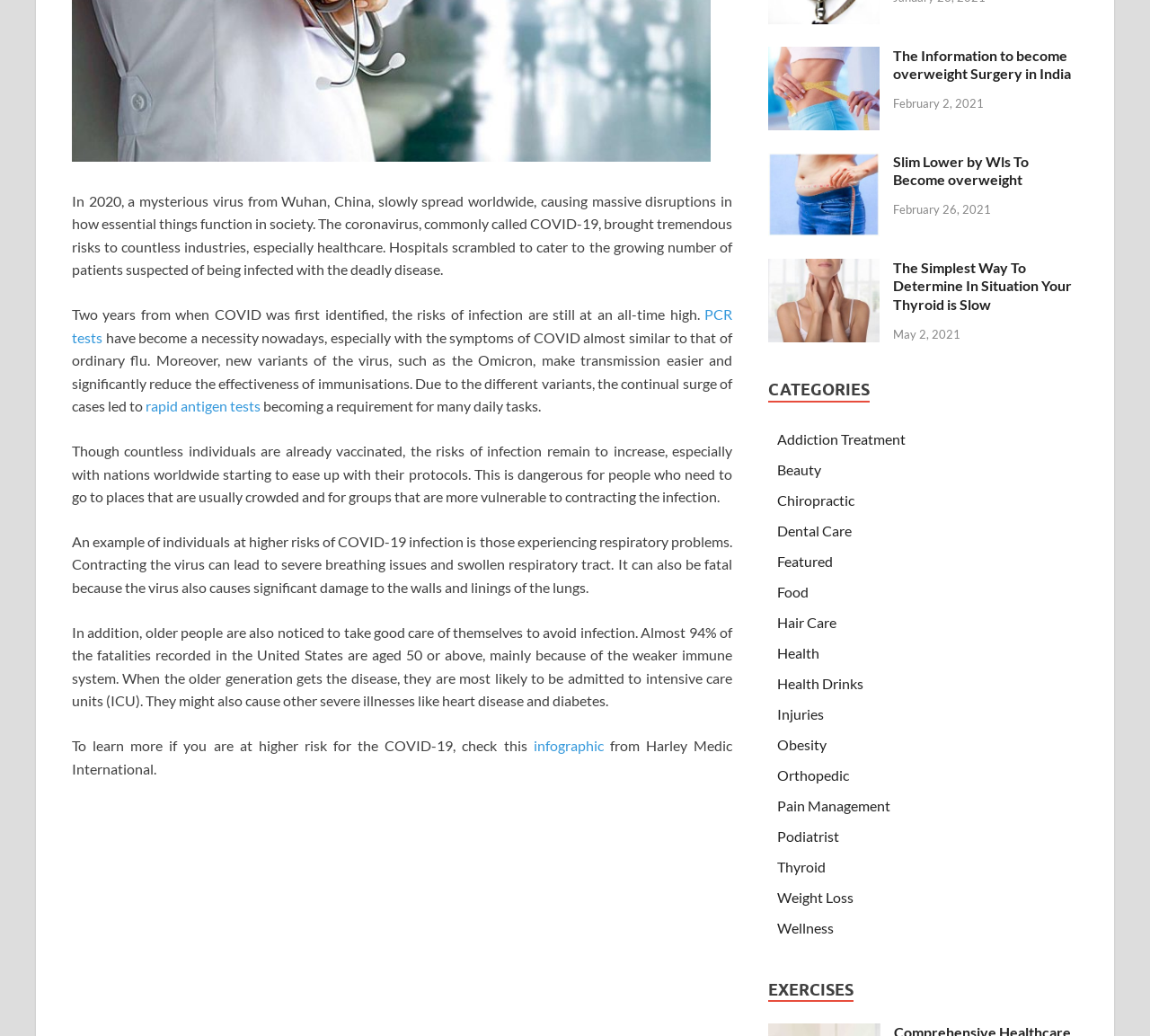Please provide the bounding box coordinates for the UI element as described: "Thyroid". The coordinates must be four floats between 0 and 1, represented as [left, top, right, bottom].

[0.676, 0.828, 0.718, 0.844]